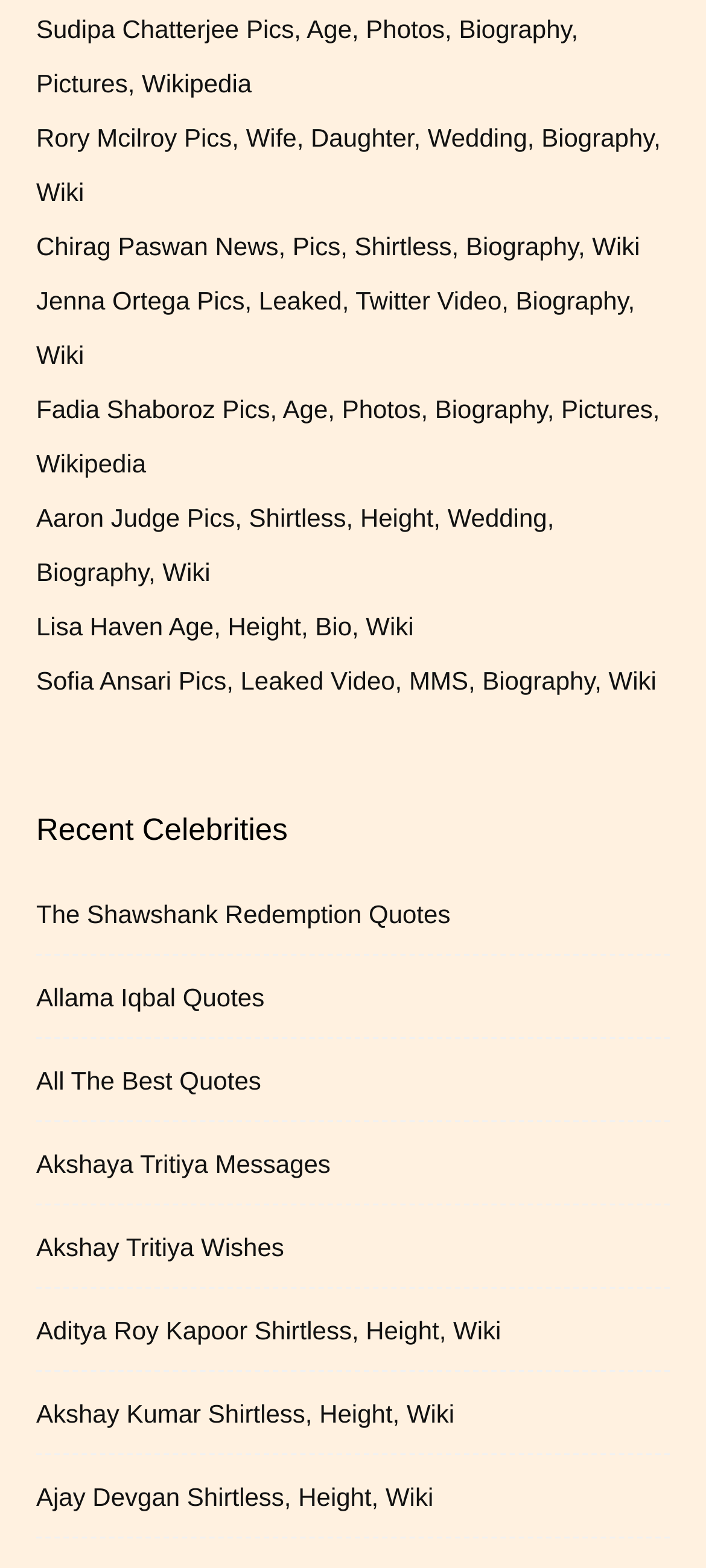Review the image closely and give a comprehensive answer to the question: What is the category of the links at the top?

The links at the top of the webpage, such as 'Sudipa Chatterjee Pics' and 'Rory Mcilroy Pics', suggest that they are all related to celebrities, which is further supported by the heading 'Recent Celebrities'.